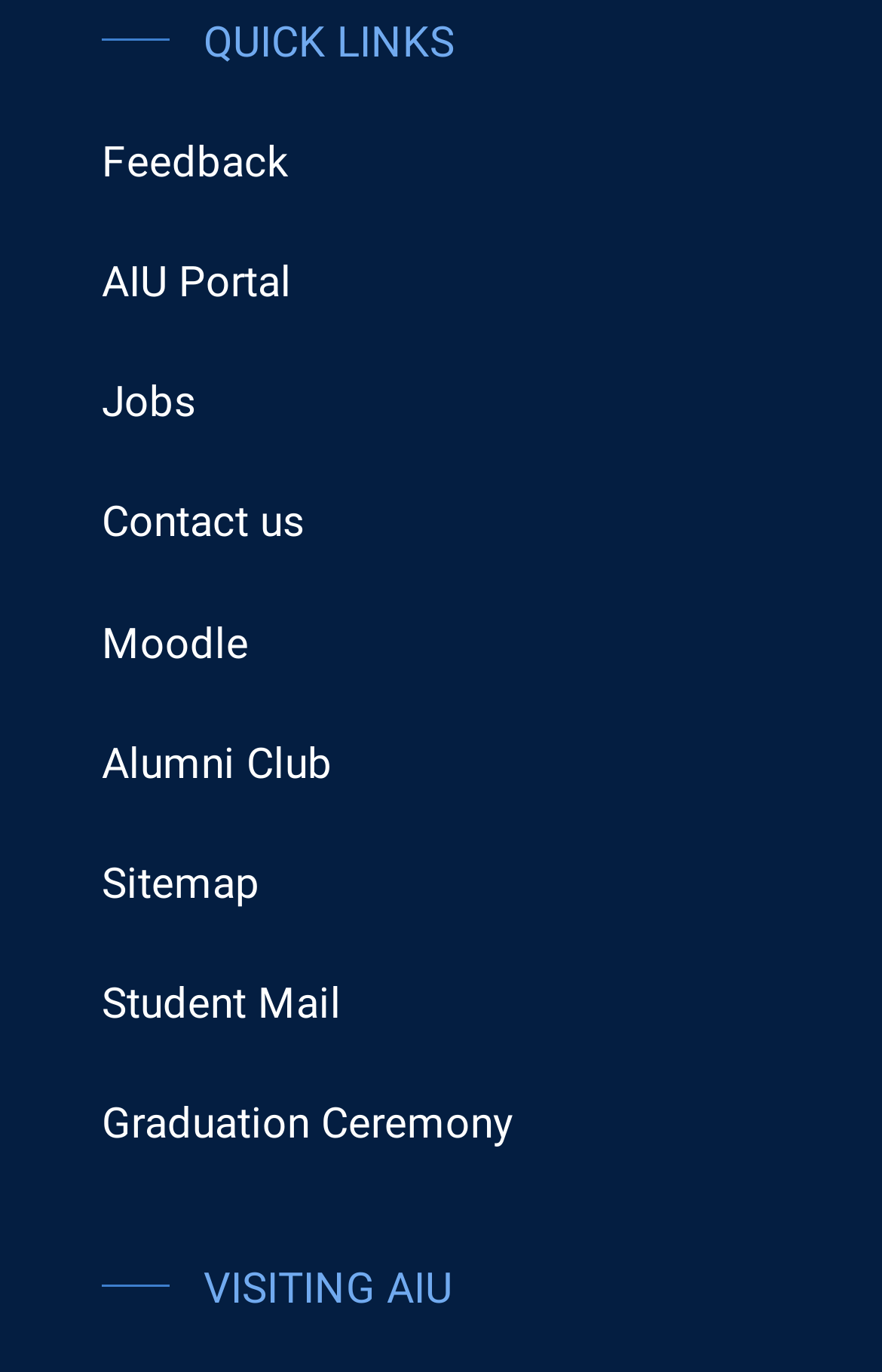Carefully examine the image and provide an in-depth answer to the question: How many sections are on the webpage?

There are 2 sections on the webpage because there are two static text elements, 'QUICK LINKS' and 'VISITING AIU', which serve as section titles and divide the webpage into two sections.